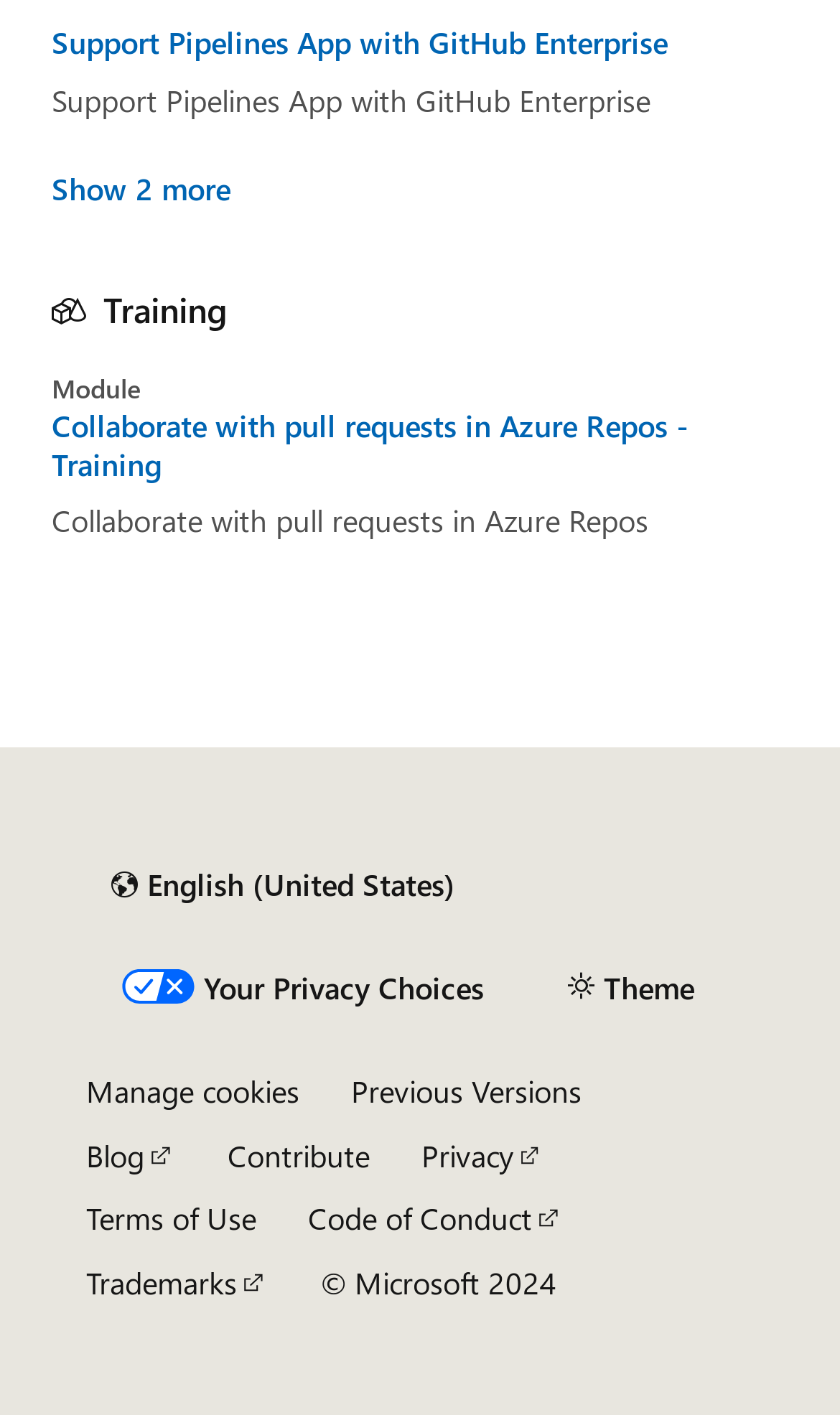Locate the UI element that matches the description Theme in the webpage screenshot. Return the bounding box coordinates in the format (top-left x, top-left y, bottom-right x, bottom-right y), with values ranging from 0 to 1.

[0.646, 0.674, 0.856, 0.722]